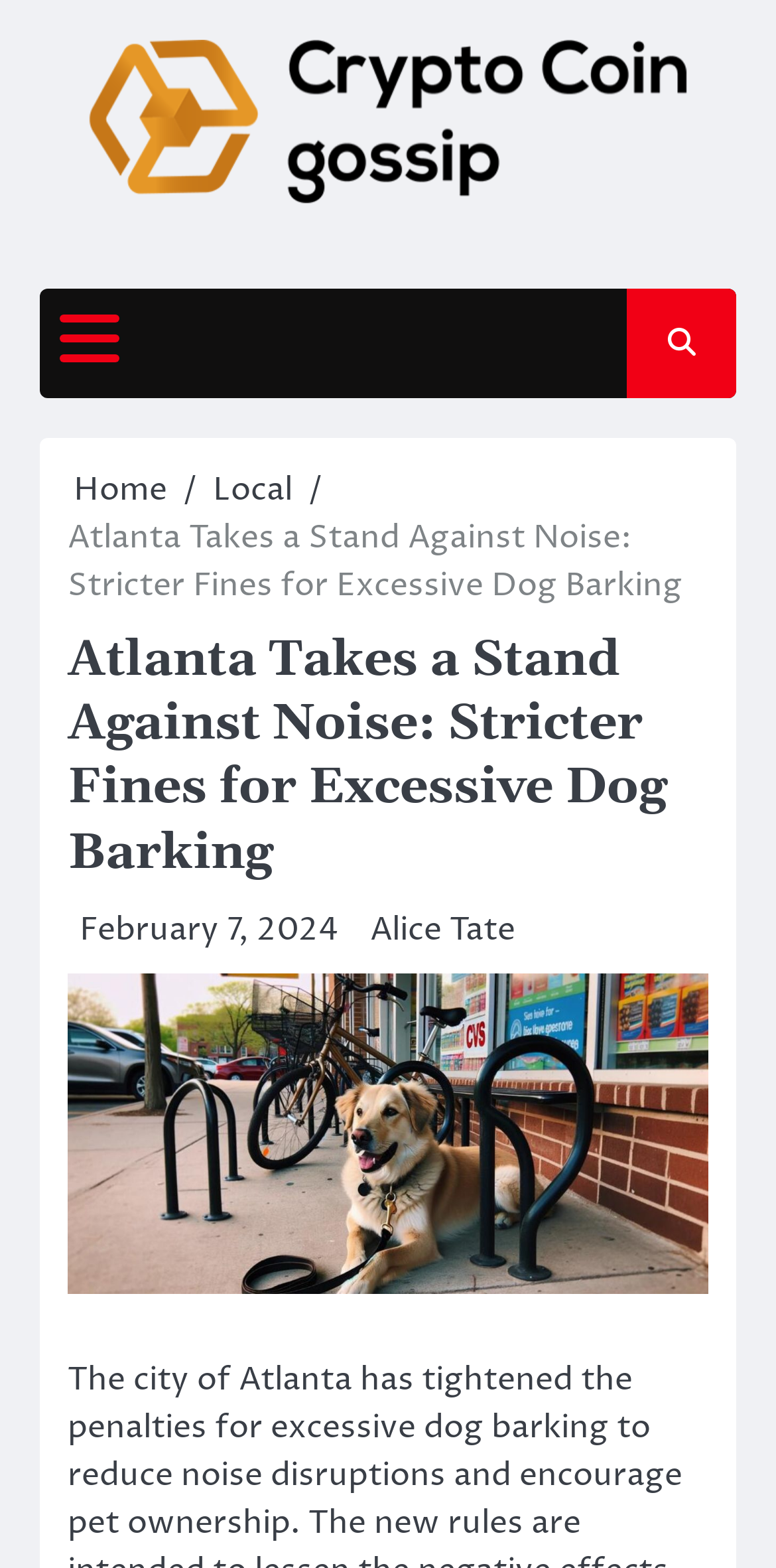Who is the author of the article?
Provide a detailed answer to the question using information from the image.

The author of the article is mentioned below the heading, where it says 'Alice Tate' in a link format.